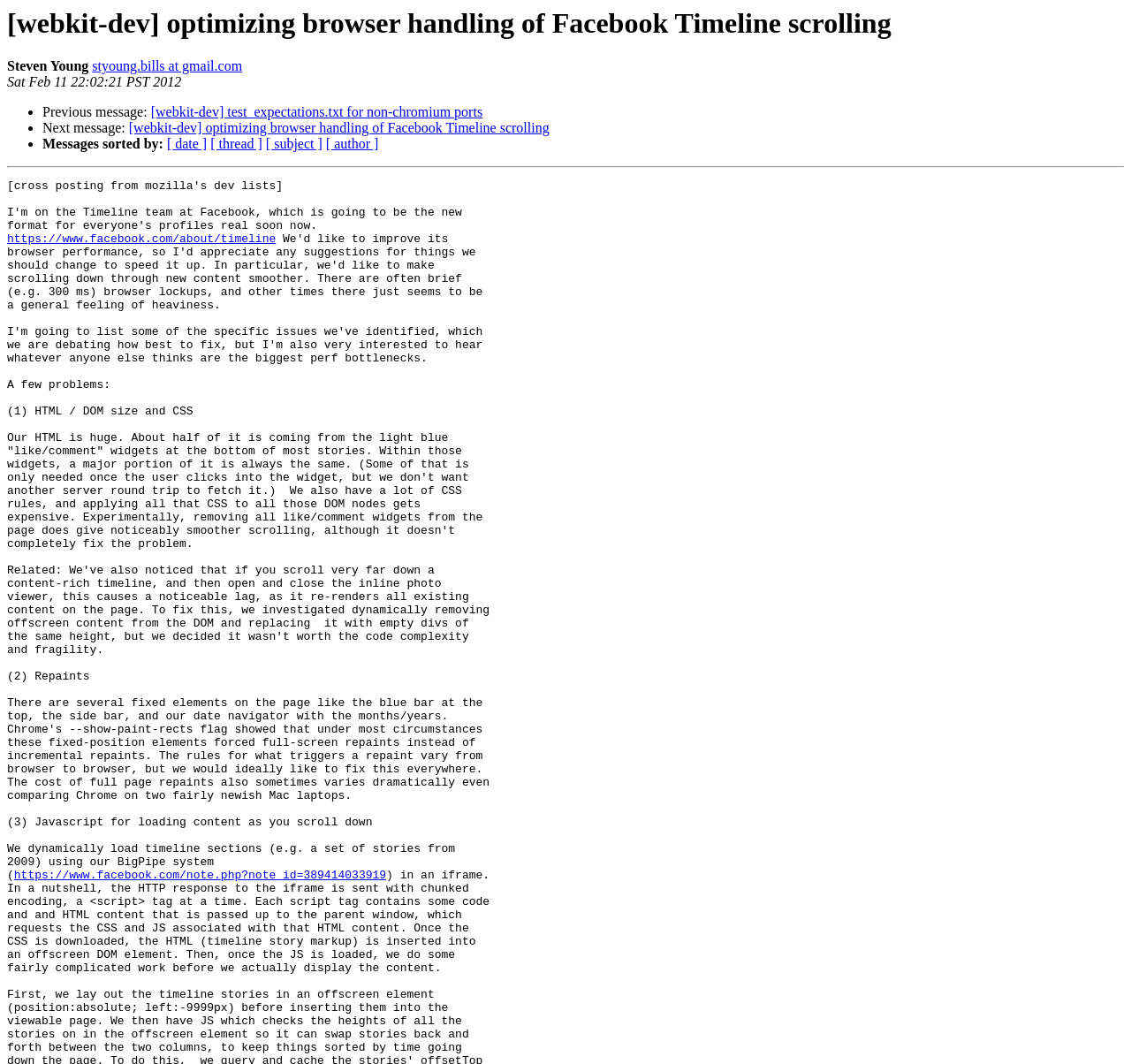Reply to the question with a single word or phrase:
What is the issue with the 'like/comment' widgets?

They make HTML huge